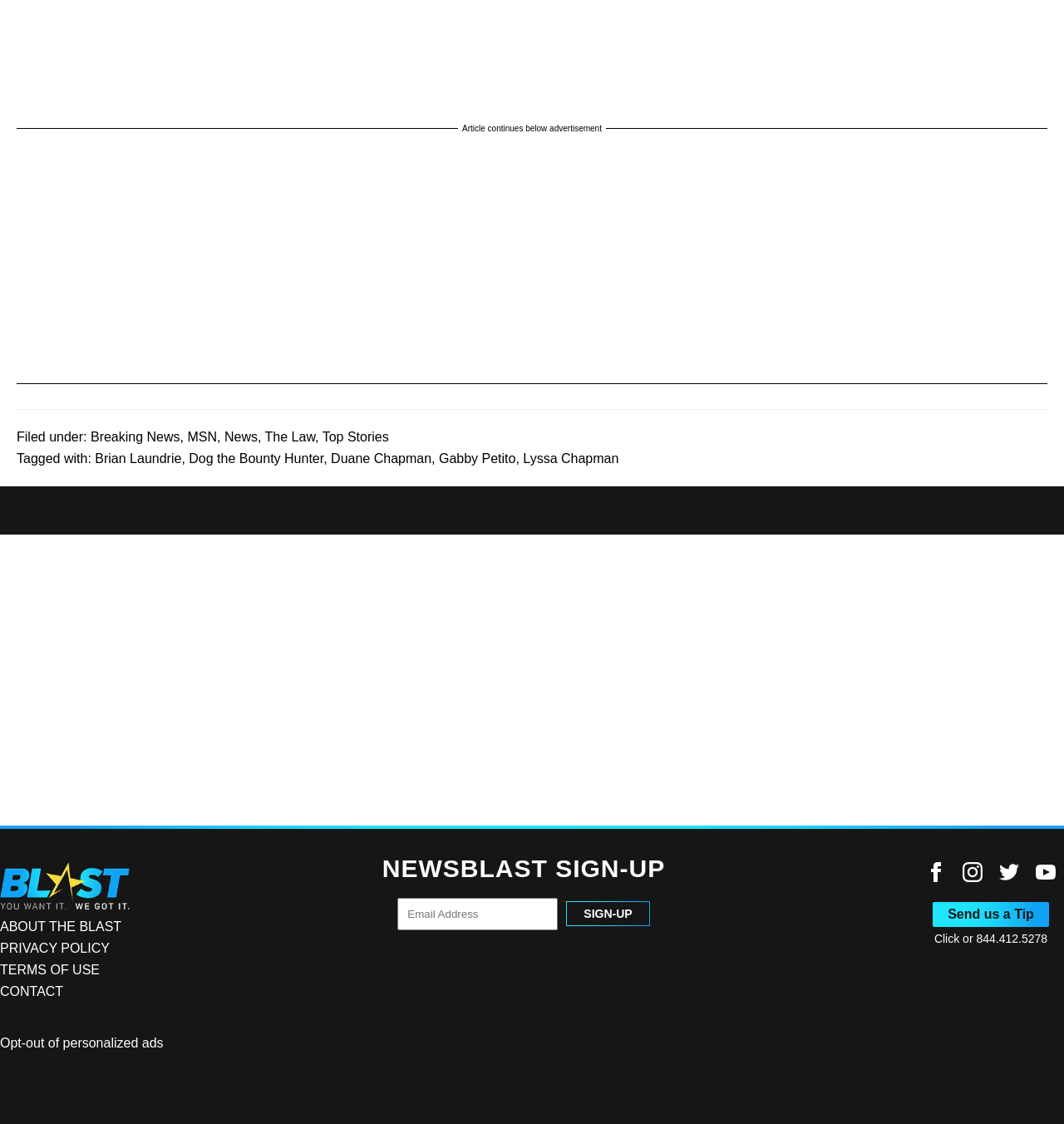Answer the question in a single word or phrase:
What social media platforms can users link to?

Facebook, Instagram, Twitter, Youtube